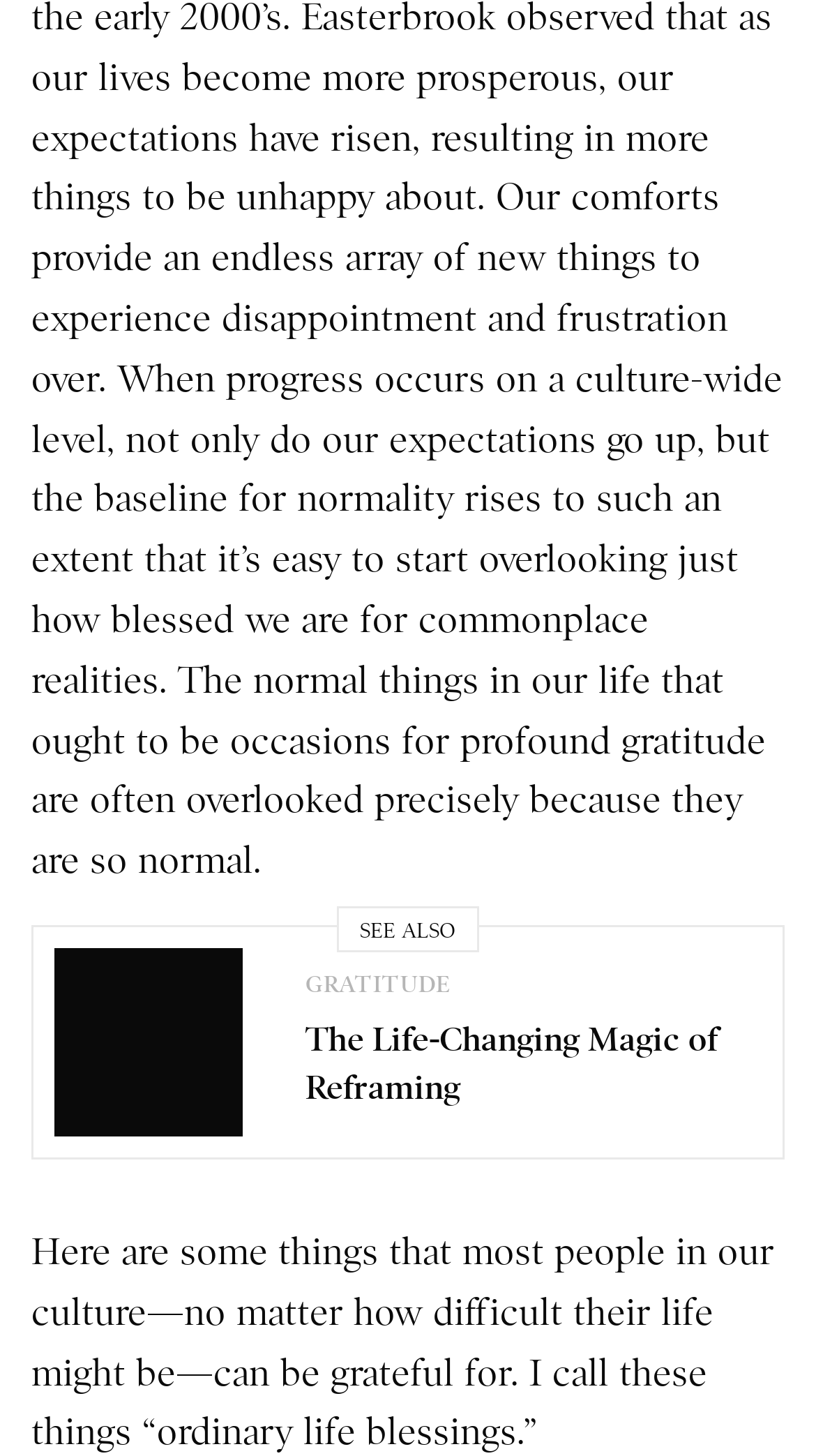What is the theme of the article?
Based on the image, answer the question with a single word or brief phrase.

Gratitude